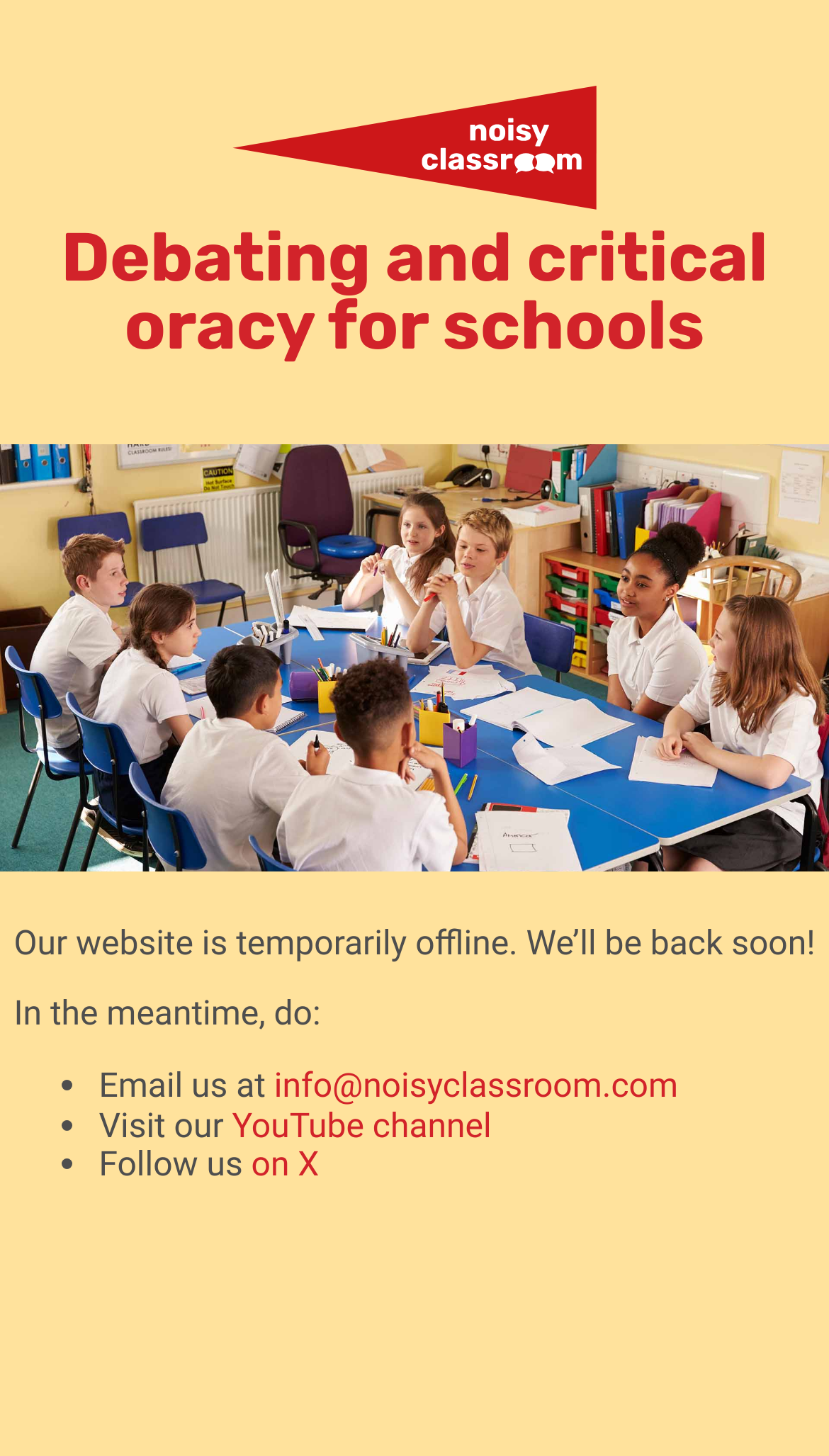What is the current status of the website?
Please elaborate on the answer to the question with detailed information.

I determined the current status of the website by reading the StaticText element 'Our website is temporarily offline. We’ll be back soon!' which indicates that the website is currently not available.